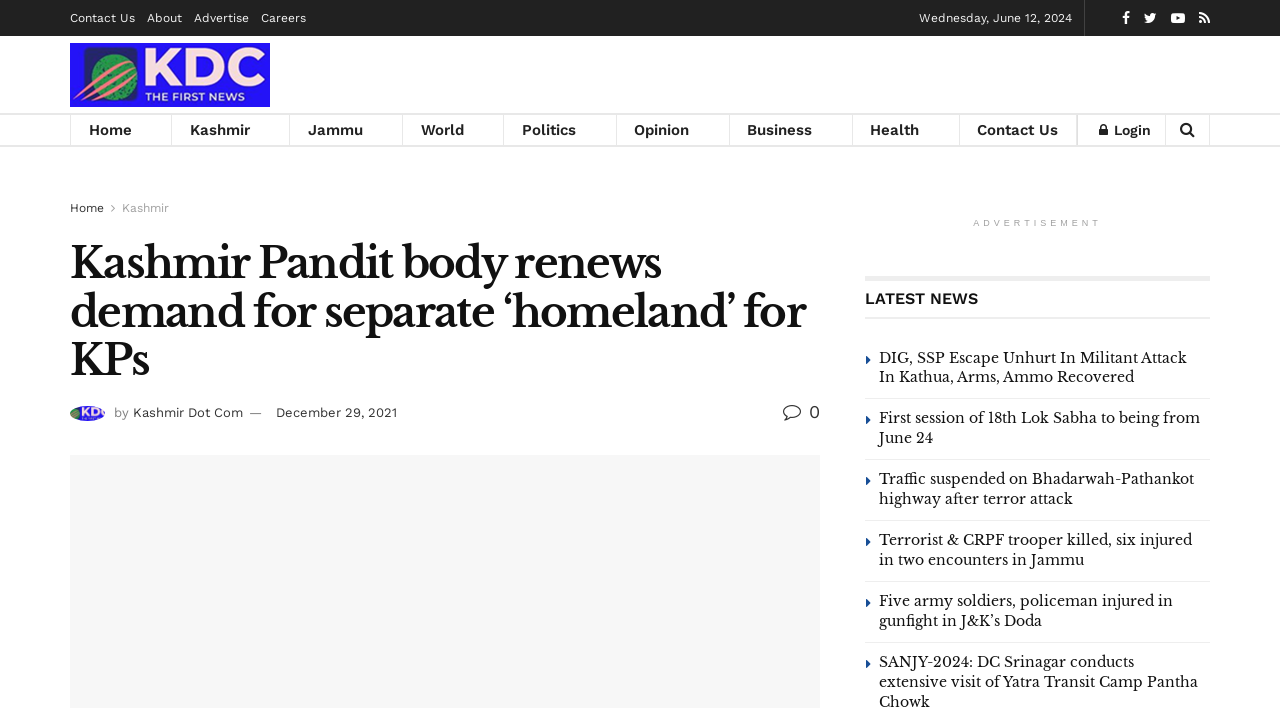Pinpoint the bounding box coordinates of the clickable element needed to complete the instruction: "Click on Contact Us". The coordinates should be provided as four float numbers between 0 and 1: [left, top, right, bottom].

[0.055, 0.0, 0.105, 0.051]